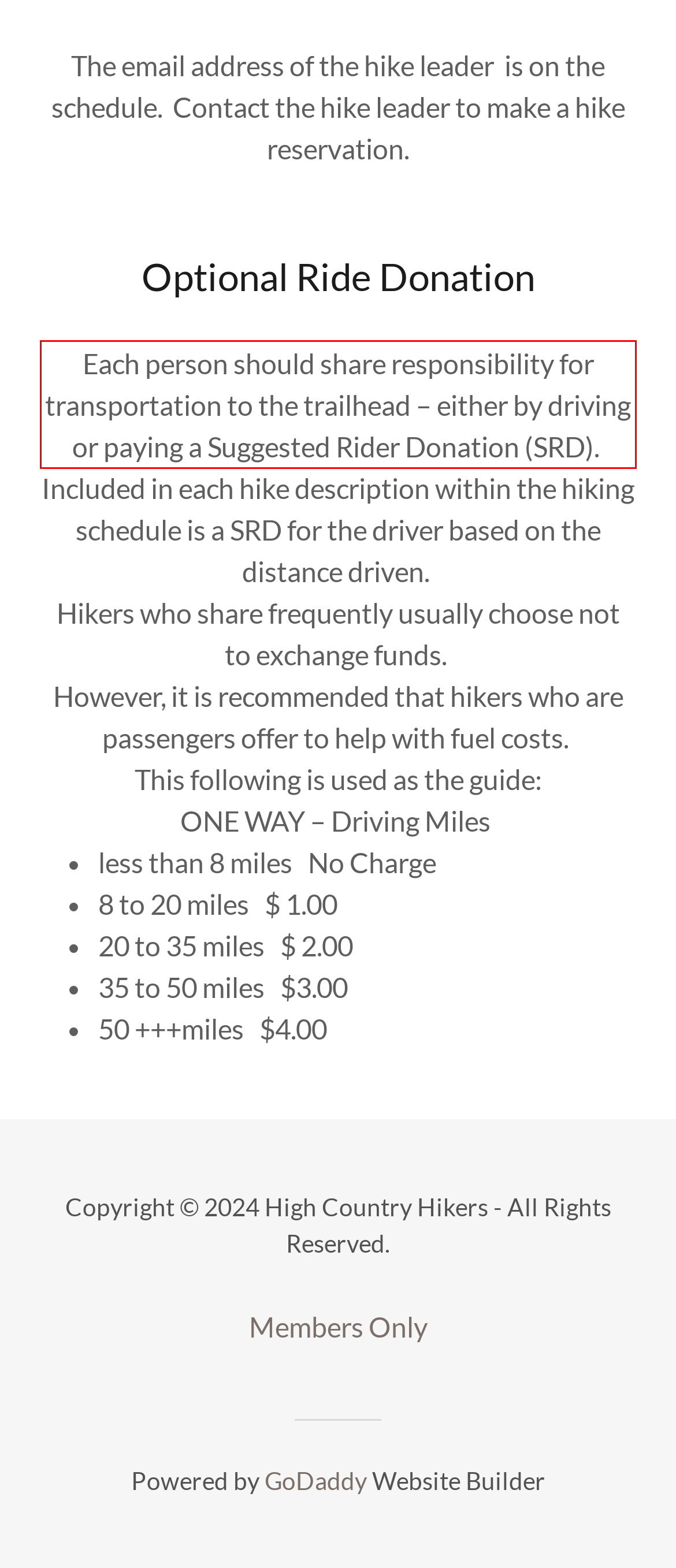Given a screenshot of a webpage with a red bounding box, extract the text content from the UI element inside the red bounding box.

Each person should share responsibility for transportation to the trailhead – either by driving or paying a Suggested Rider Donation (SRD).